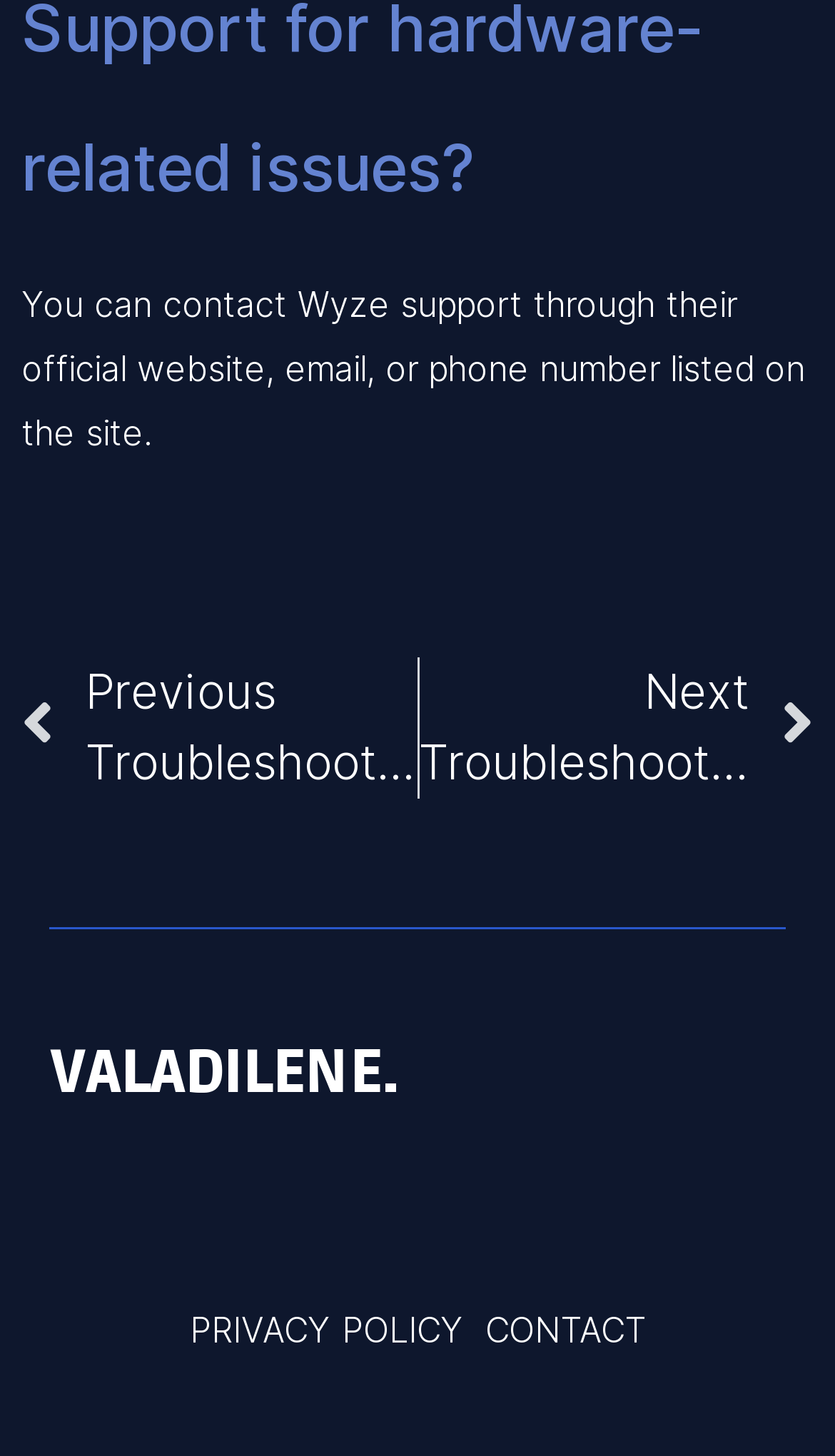What is the topic of the next troubleshooting guide?
Using the visual information, reply with a single word or short phrase.

Wyze Camera Is Not Recording Events